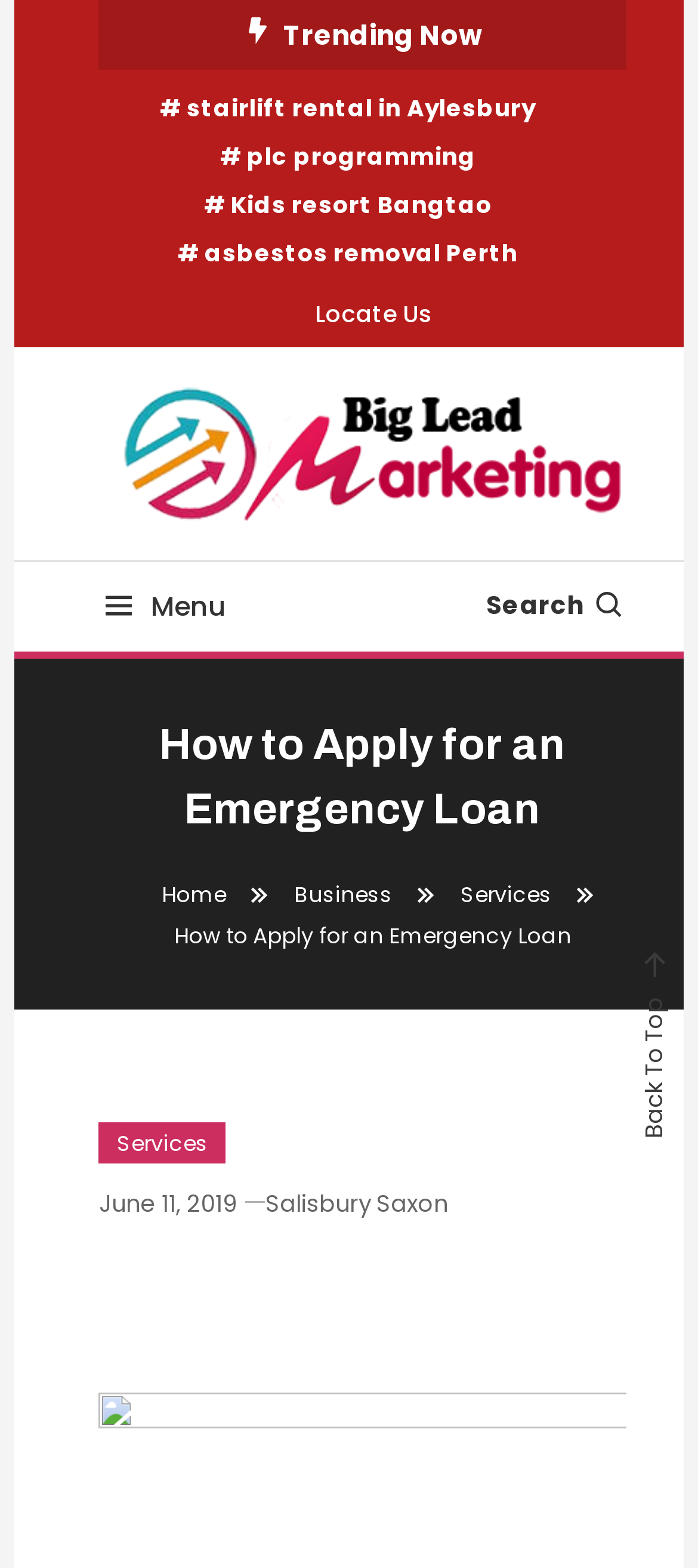Determine the bounding box coordinates (top-left x, top-left y, bottom-right x, bottom-right y) of the UI element described in the following text: stairlift rental in Aylesbury

[0.229, 0.056, 0.768, 0.083]